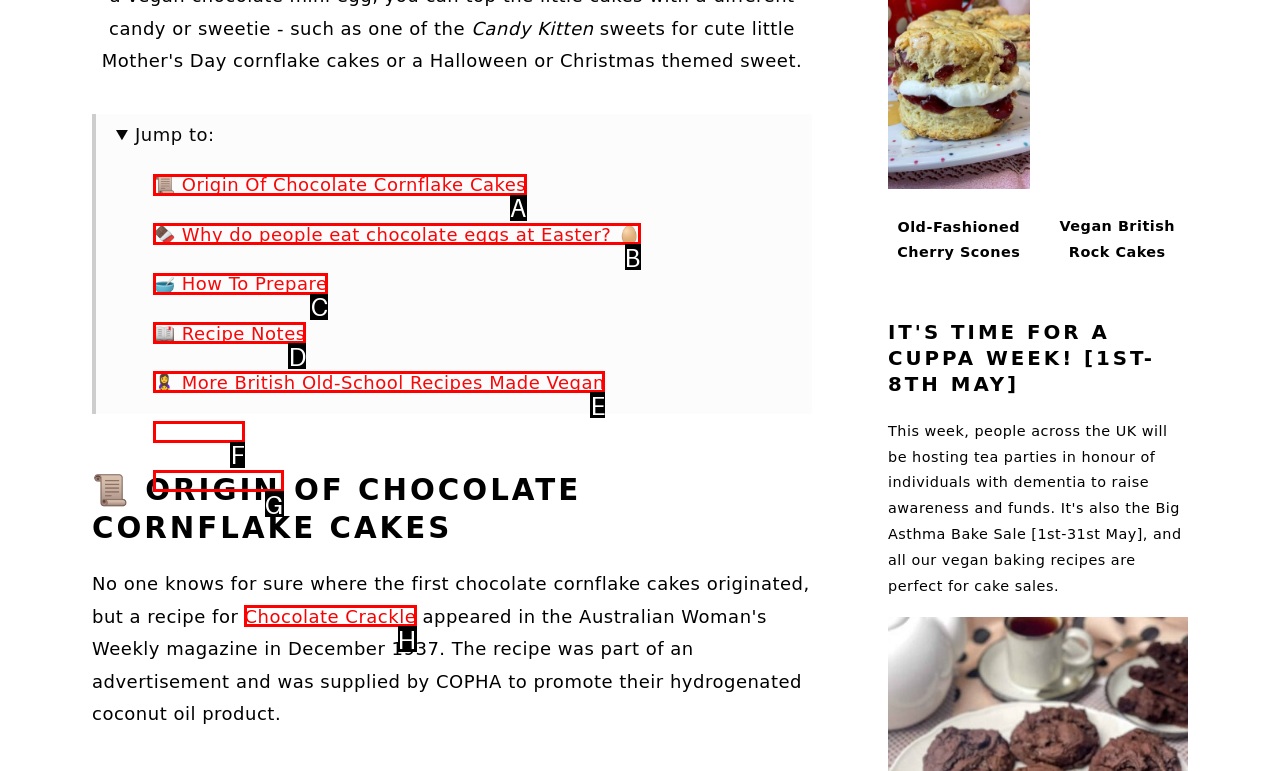Select the appropriate letter to fulfill the given instruction: Click on the link to learn about the origin of chocolate cornflake cakes
Provide the letter of the correct option directly.

A